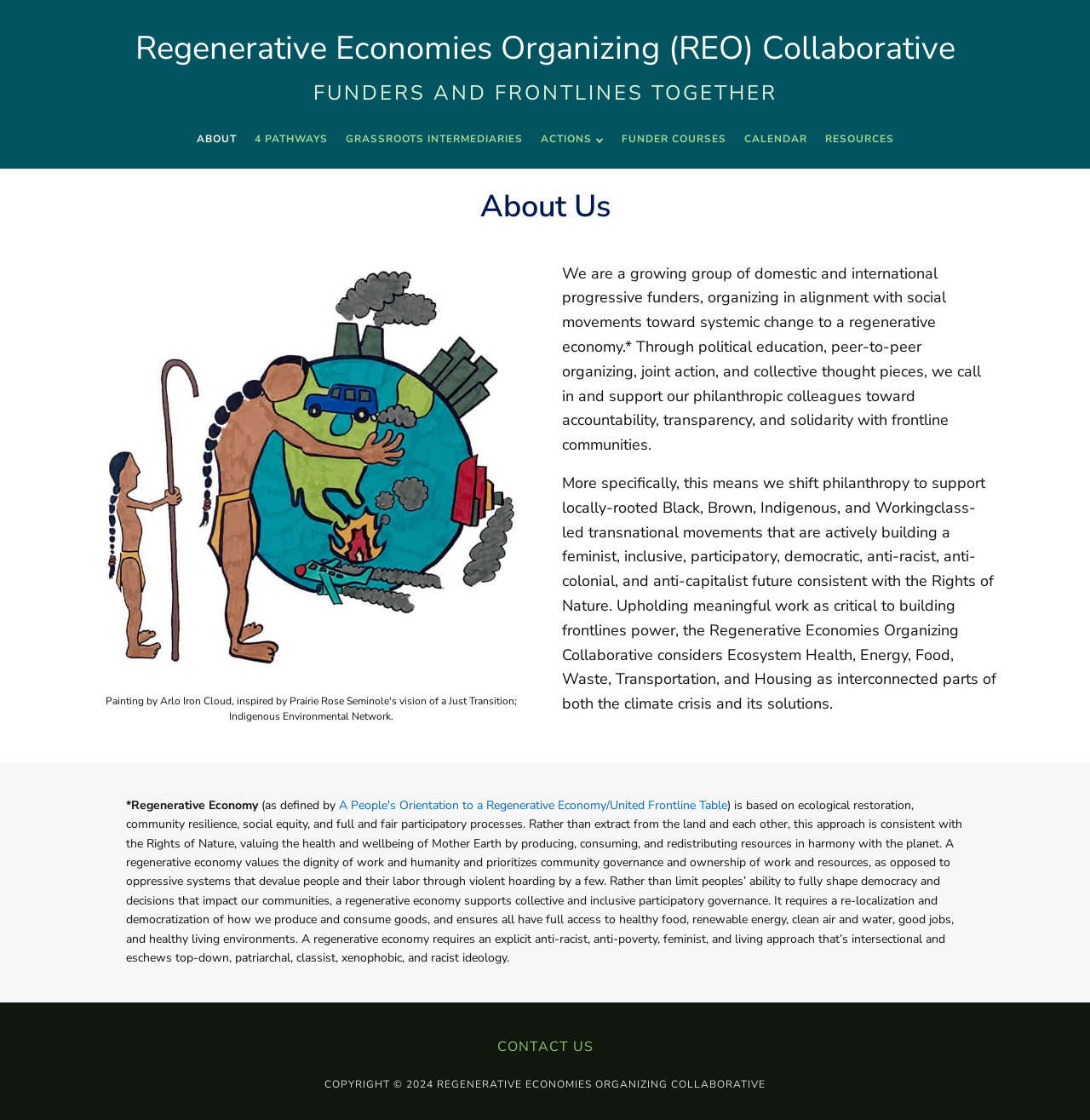Find the bounding box coordinates of the element I should click to carry out the following instruction: "Contact the organization".

[0.456, 0.926, 0.544, 0.943]